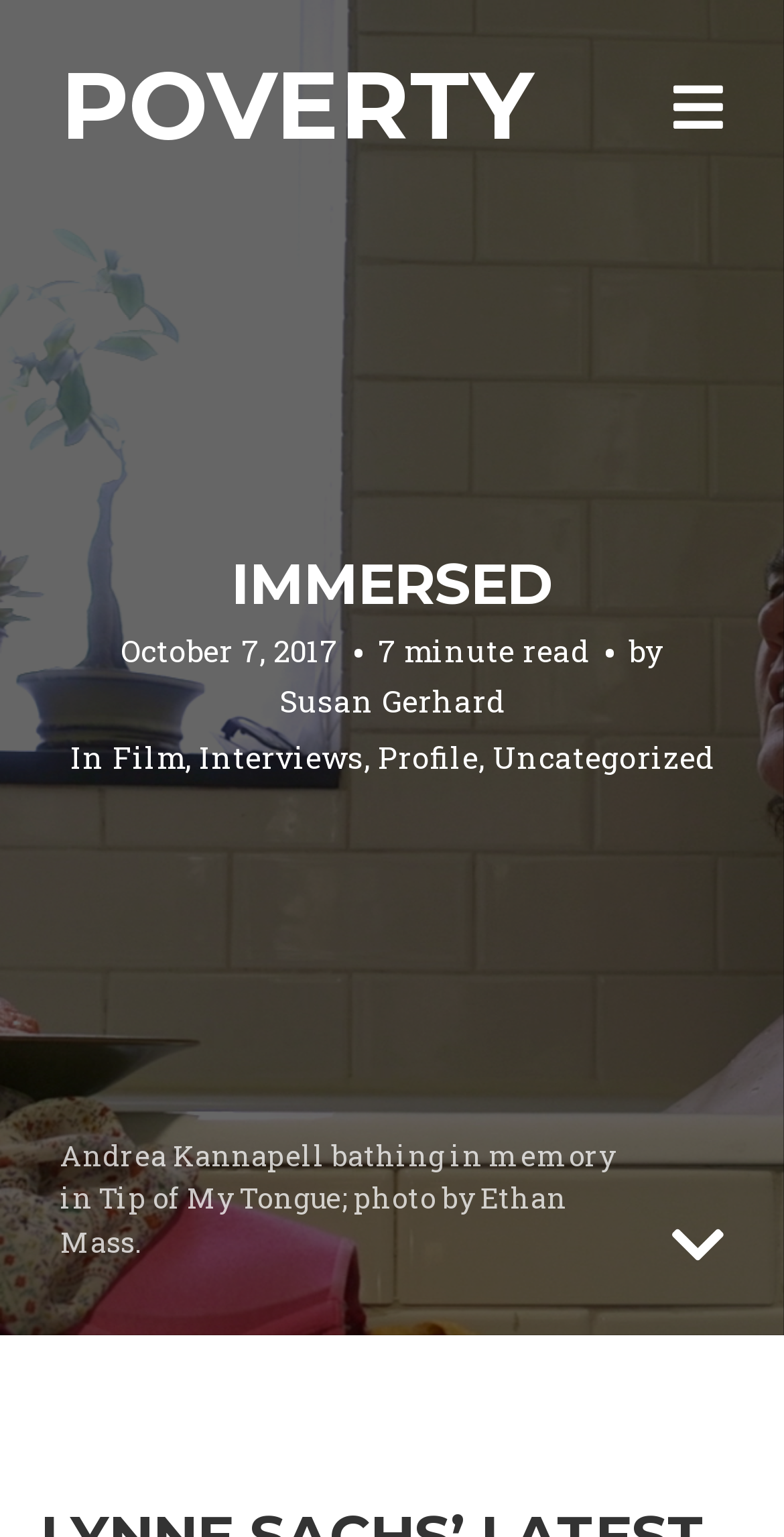How long does it take to read the article?
Look at the screenshot and give a one-word or phrase answer.

7 minute read